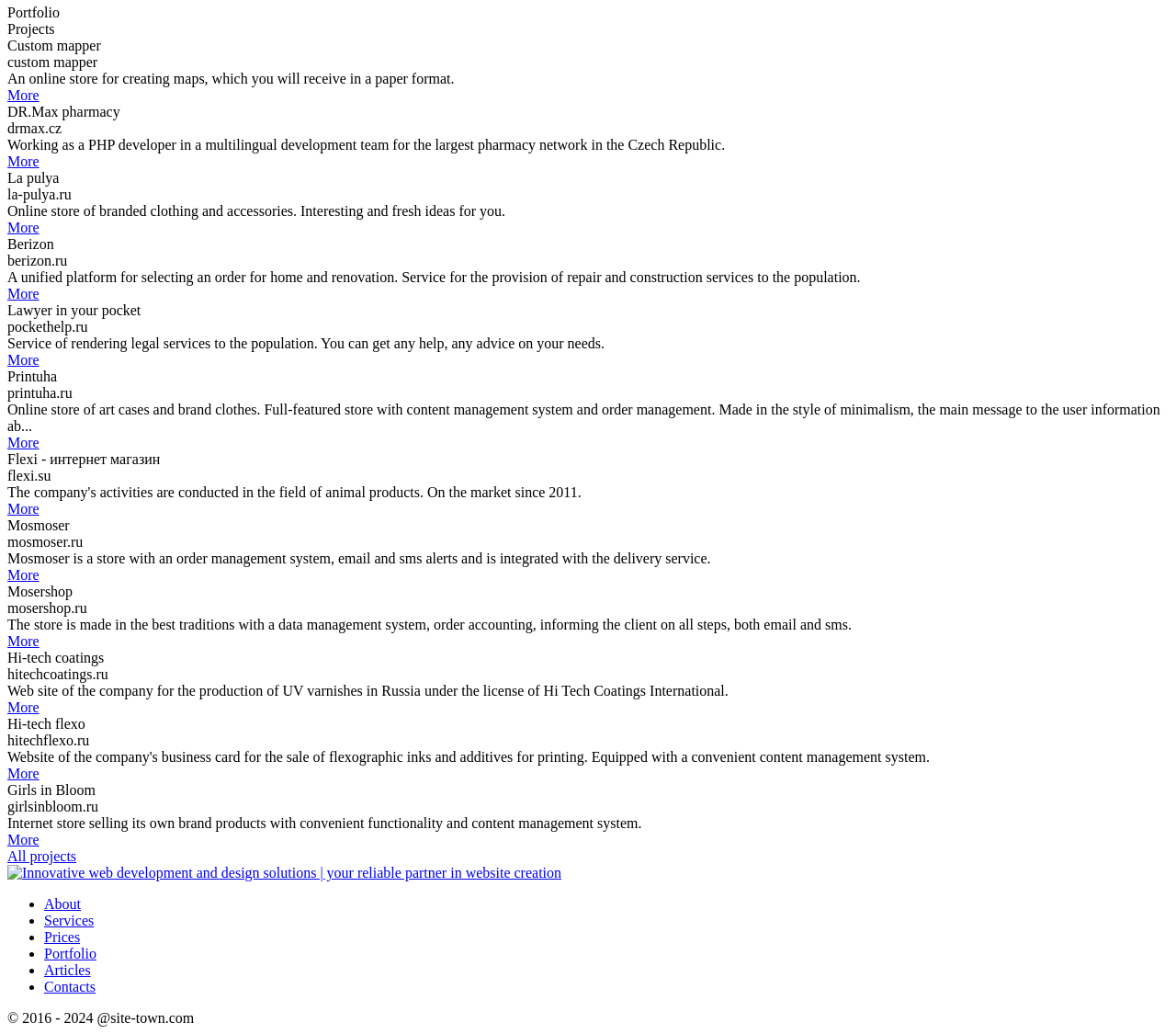Specify the bounding box coordinates for the region that must be clicked to perform the given instruction: "Click on 'All projects'".

[0.006, 0.82, 0.065, 0.835]